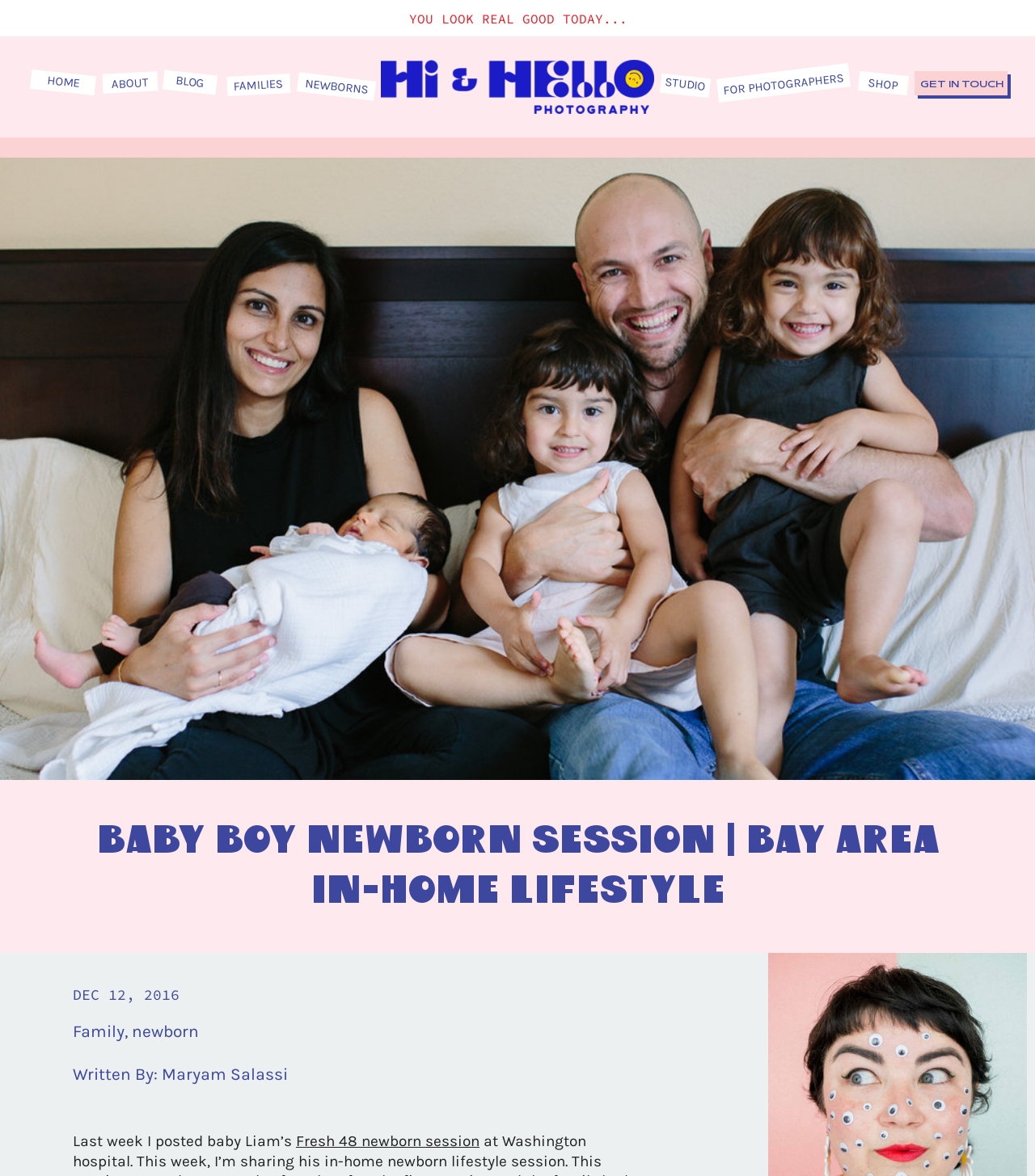What is the date of the blog post?
Please provide a single word or phrase as your answer based on the image.

DEC 12, 2016